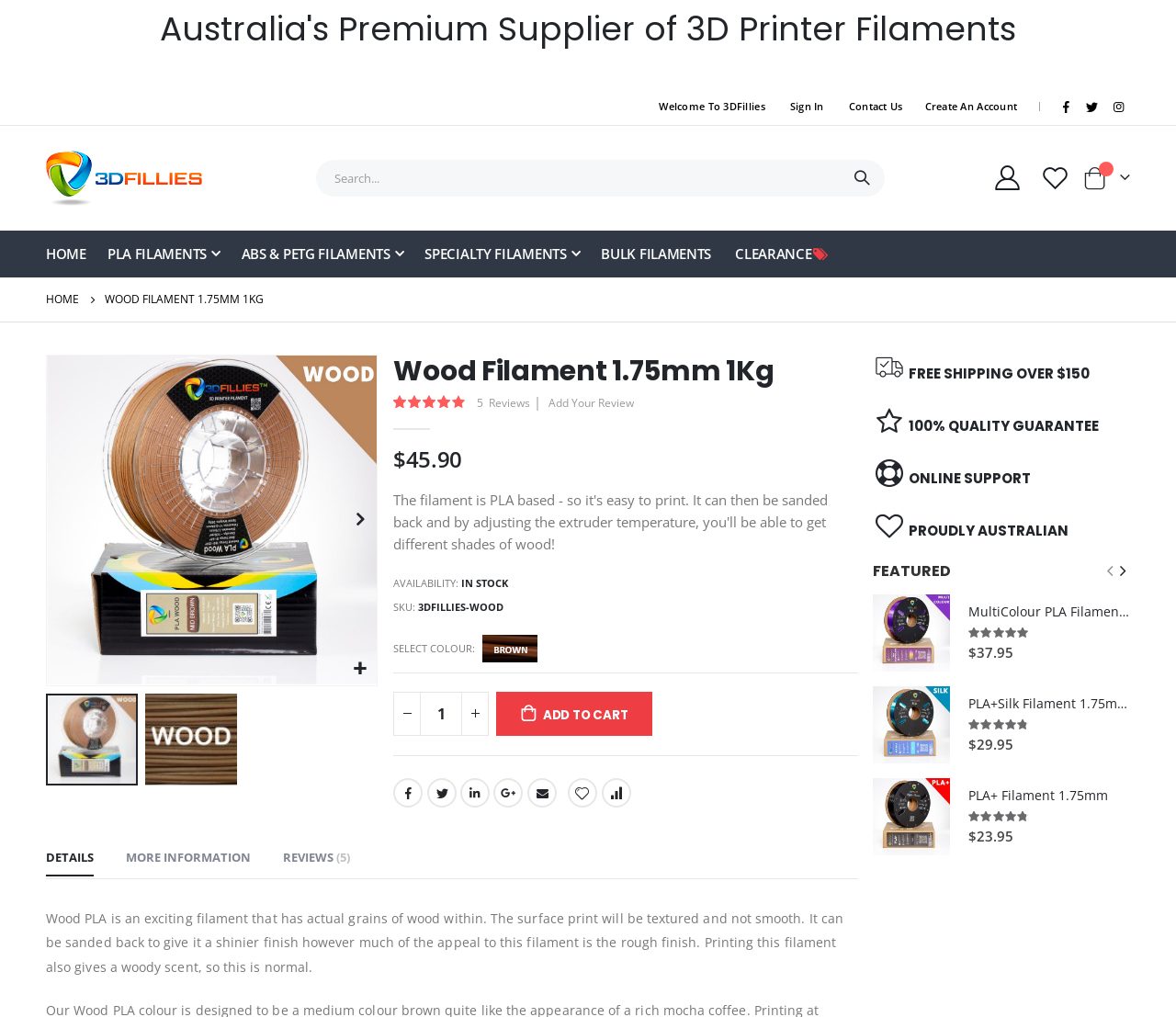What is the price of the Wood PLA filament?
Based on the image, please offer an in-depth response to the question.

The price of the Wood PLA filament can be found in the meta description of the webpage which states 'Priced at $43.95 PLA Wood is a great product actually made with Wood and PLA.' Alternatively, it can also be found in the static text element with the text '$45.90' which is located in the product information section.